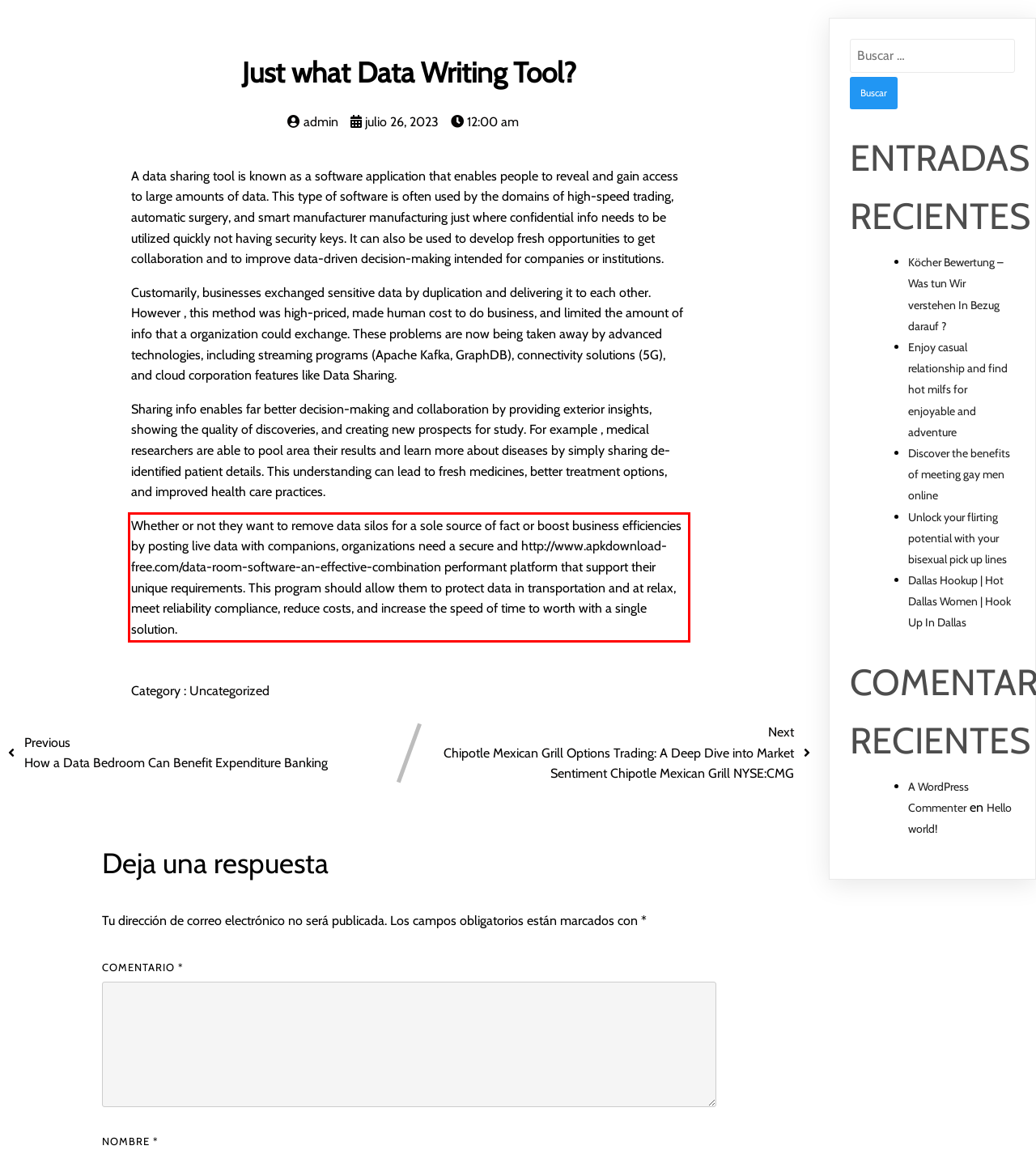Please look at the webpage screenshot and extract the text enclosed by the red bounding box.

Whether or not they want to remove data silos for a sole source of fact or boost business efficiencies by posting live data with companions, organizations need a secure and http://www.apkdownload-free.com/data-room-software-an-effective-combination performant platform that support their unique requirements. This program should allow them to protect data in transportation and at relax, meet reliability compliance, reduce costs, and increase the speed of time to worth with a single solution.